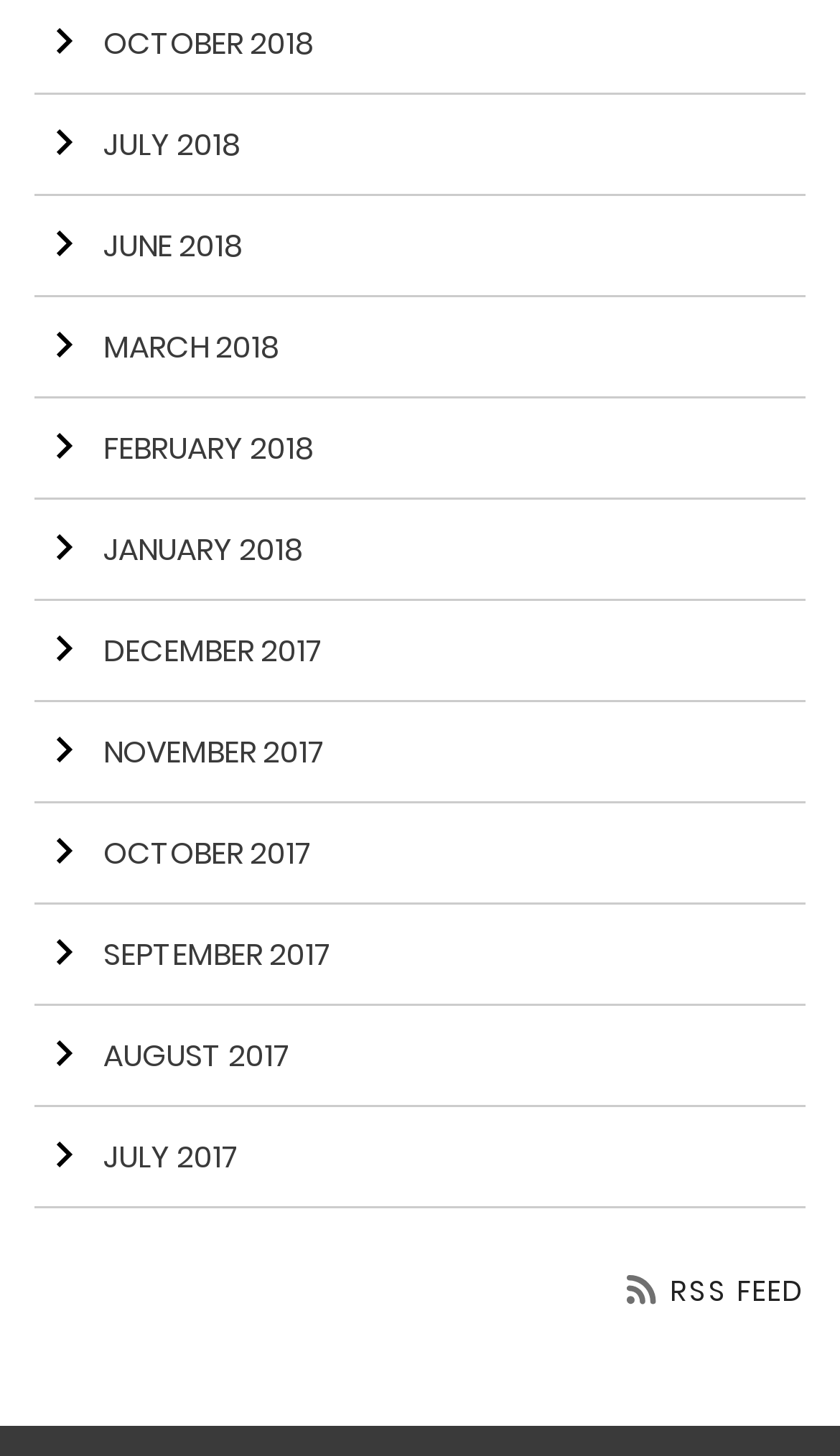What is the purpose of the arrow icons?
Based on the image, please offer an in-depth response to the question.

The arrow icons are likely used for navigation, as they are paired with each month link, suggesting that they can be used to navigate to the corresponding month's content.